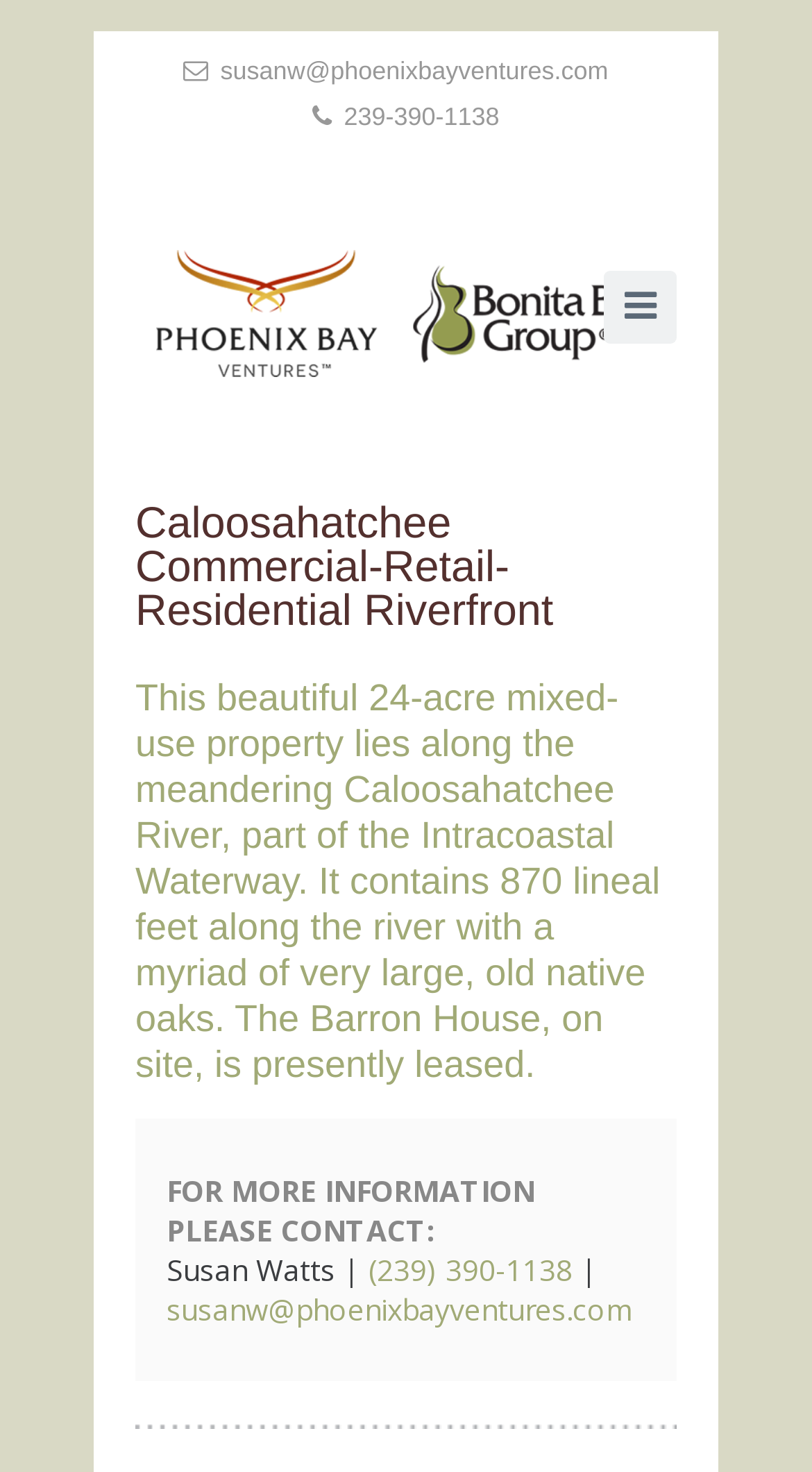Answer the following inquiry with a single word or phrase:
What is the phone number of the contact person?

(239) 390-1138